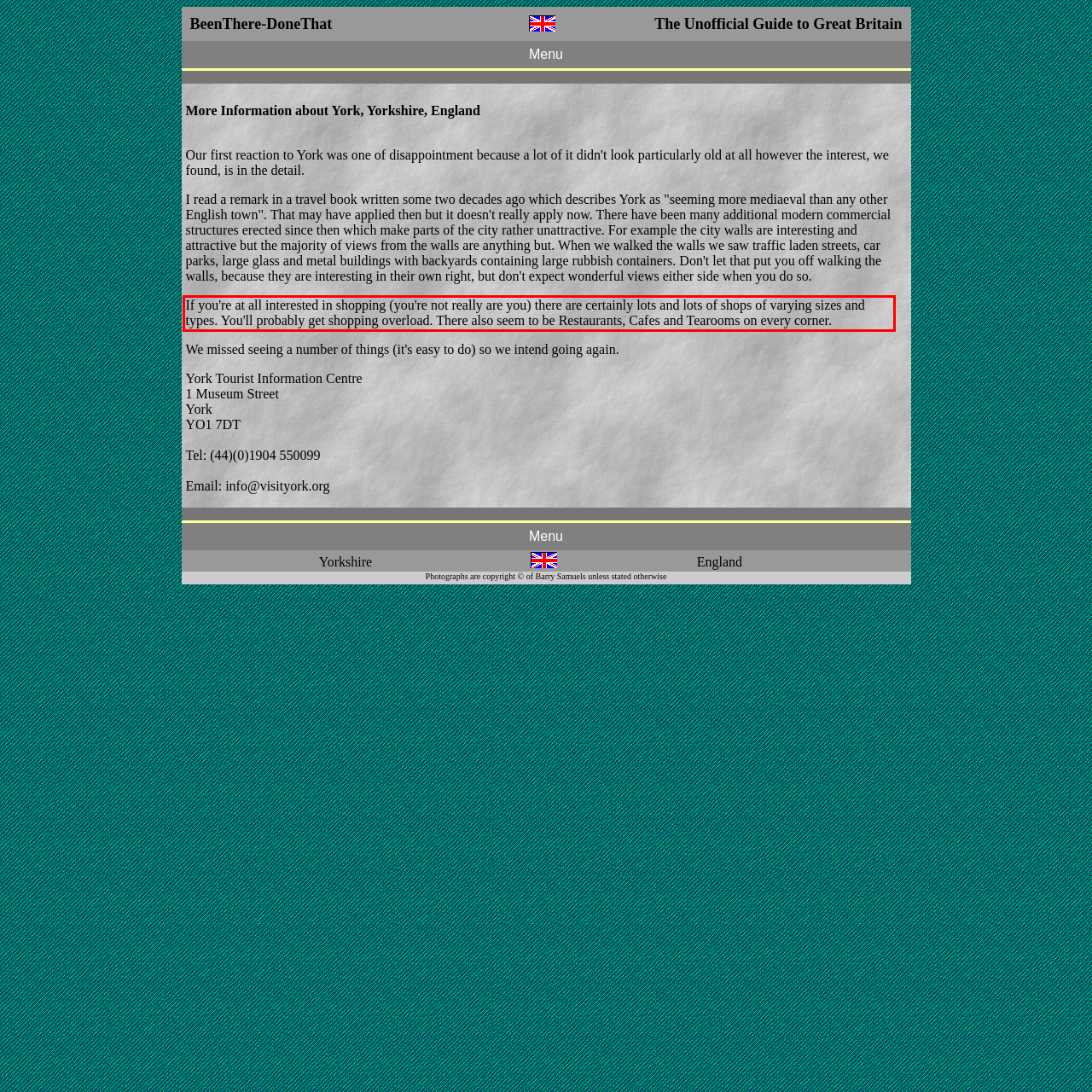Please identify the text within the red rectangular bounding box in the provided webpage screenshot.

If you're at all interested in shopping (you're not really are you) there are certainly lots and lots of shops of varying sizes and types. You'll probably get shopping overload. There also seem to be Restaurants, Cafes and Tearooms on every corner.